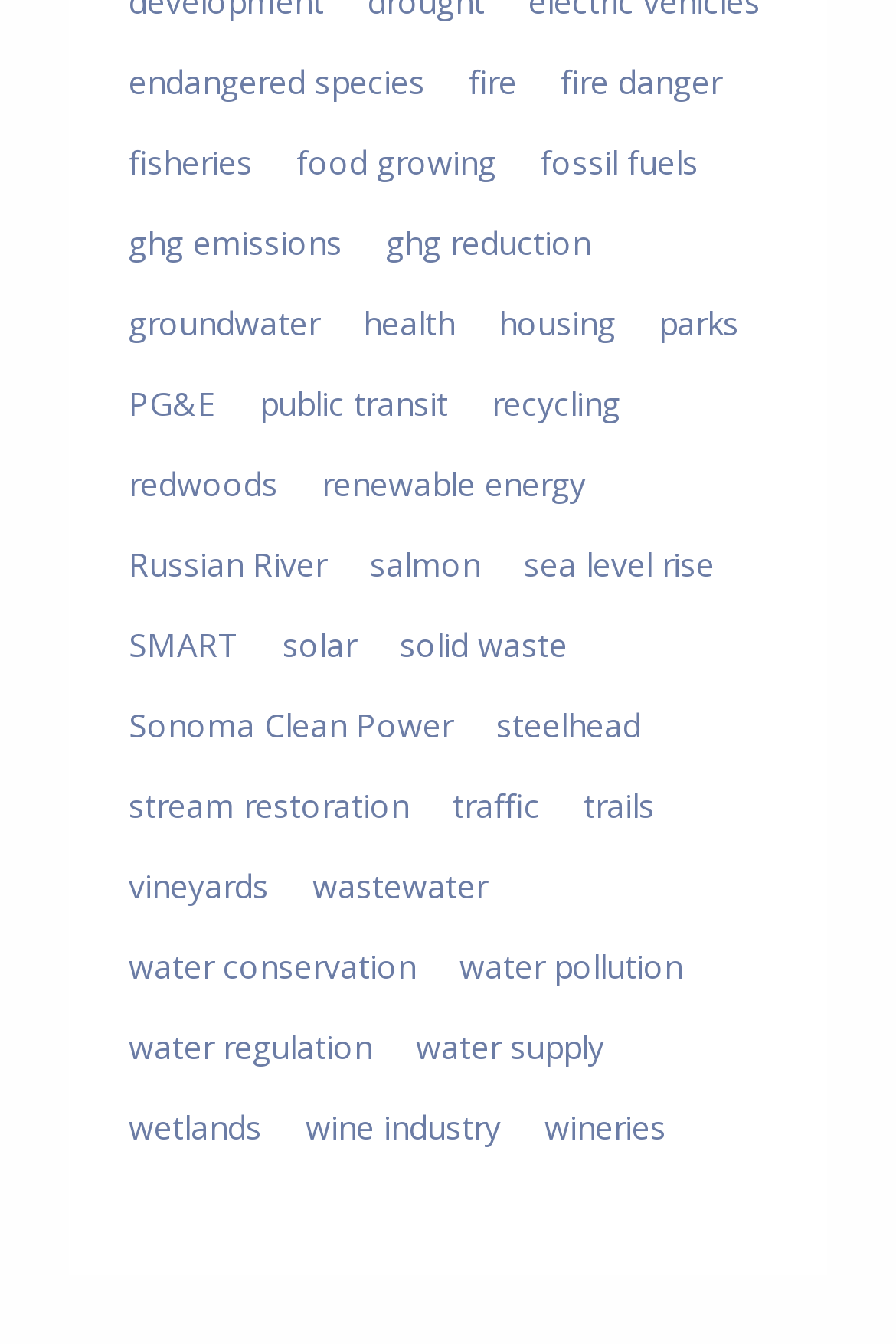What is the topic of the link at the bottom right?
Use the image to answer the question with a single word or phrase.

Wineries